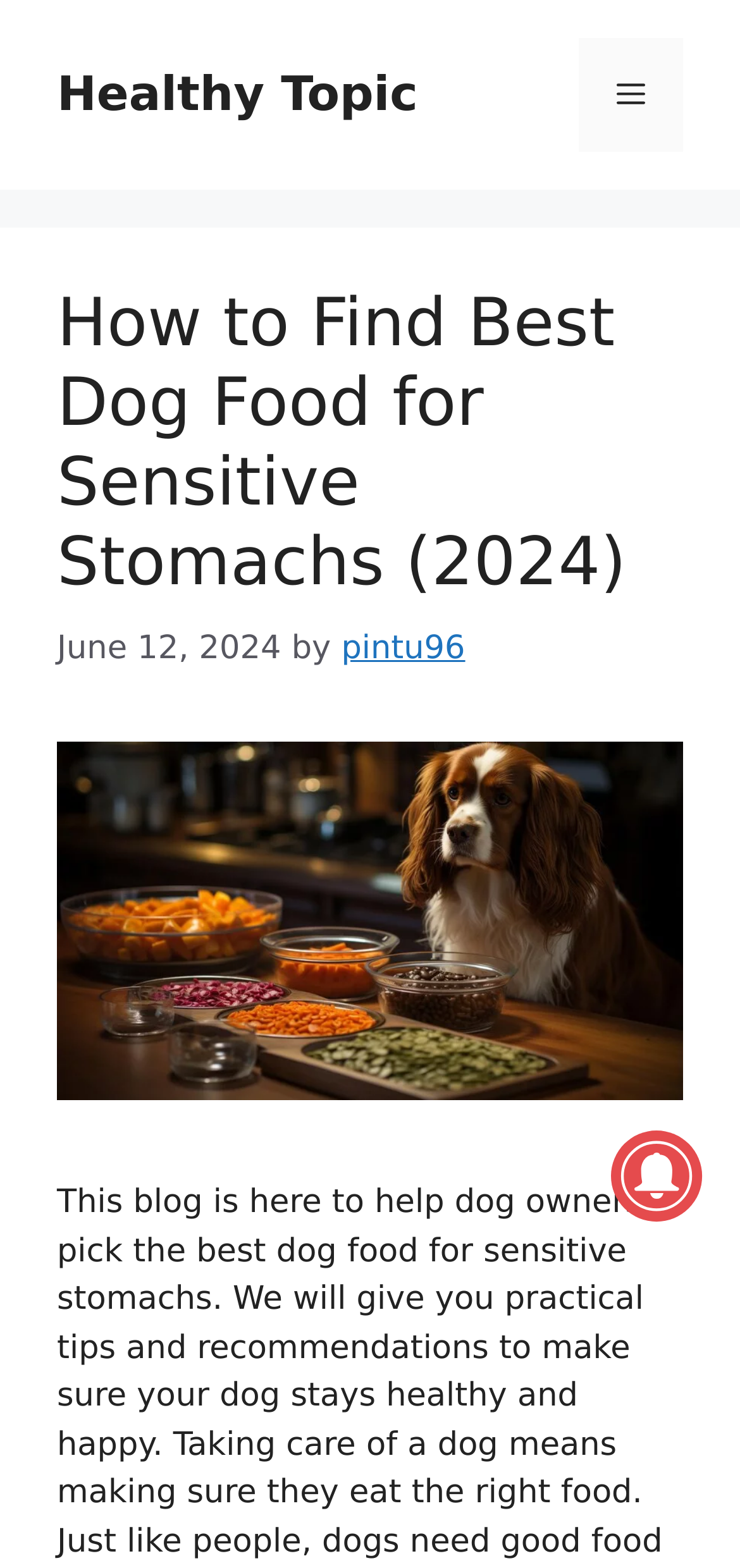Answer the following query with a single word or phrase:
Who is the author of the blog post?

pintu96